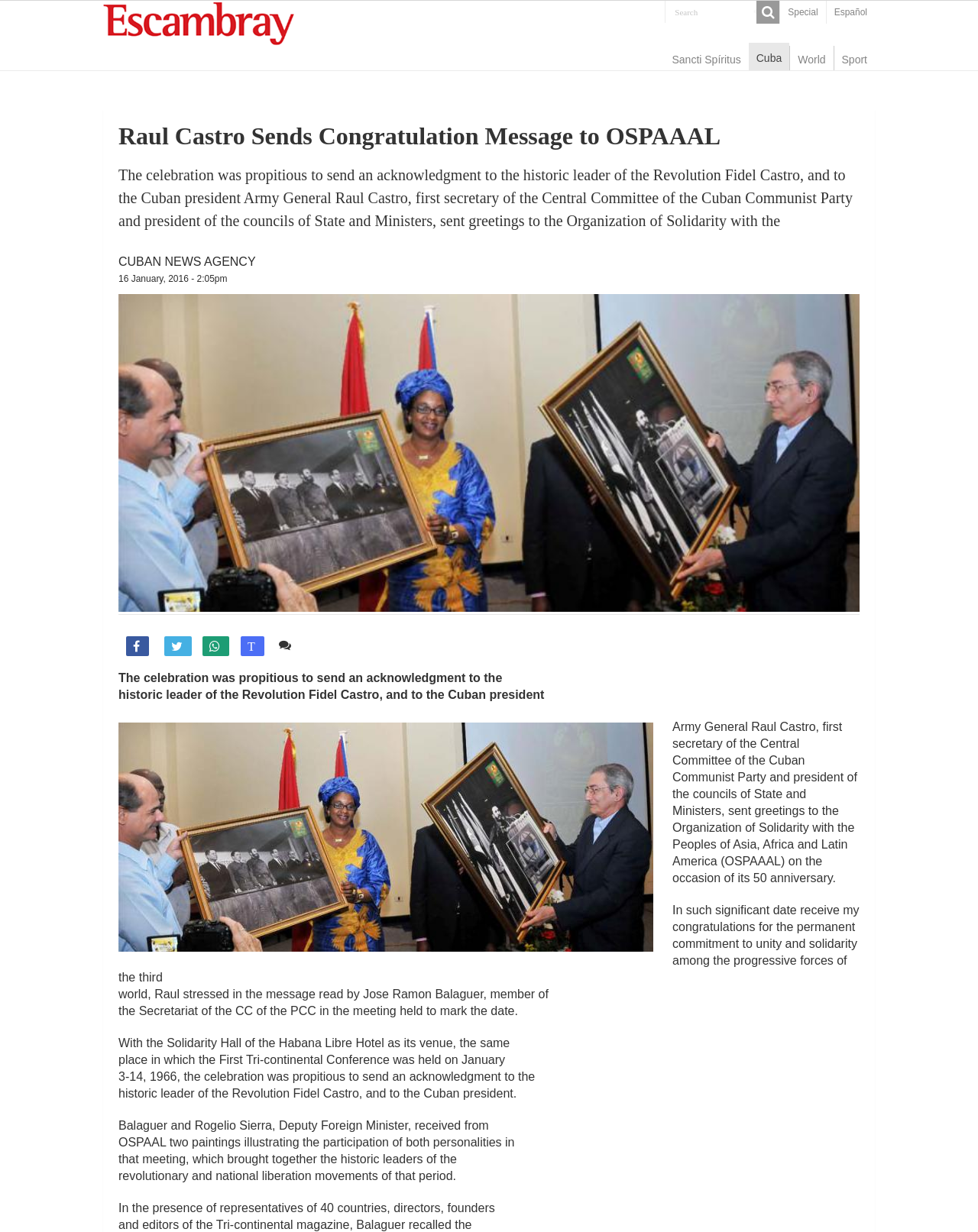Give the bounding box coordinates for this UI element: "Products". The coordinates should be four float numbers between 0 and 1, arranged as [left, top, right, bottom].

None